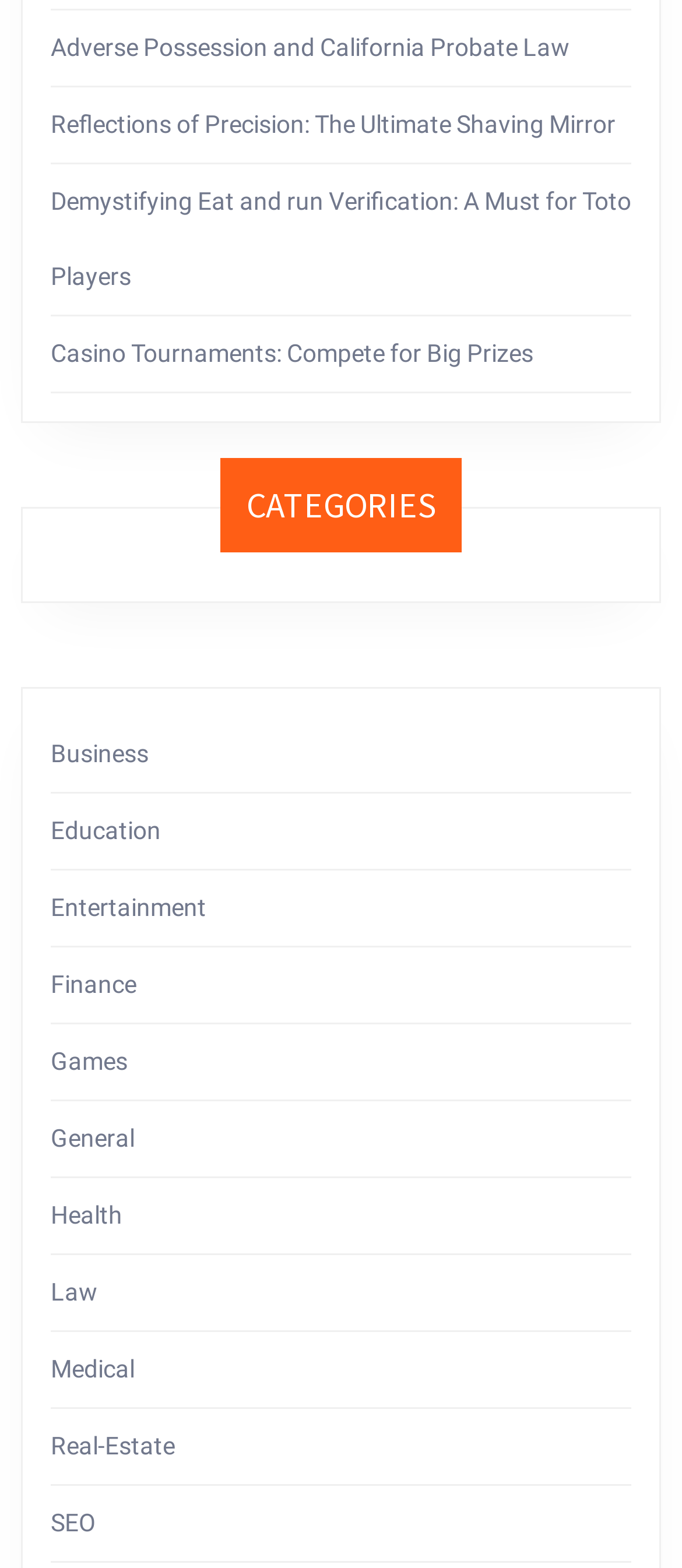Please locate the bounding box coordinates of the element that should be clicked to achieve the given instruction: "Explore the Entertainment section".

[0.074, 0.57, 0.303, 0.588]